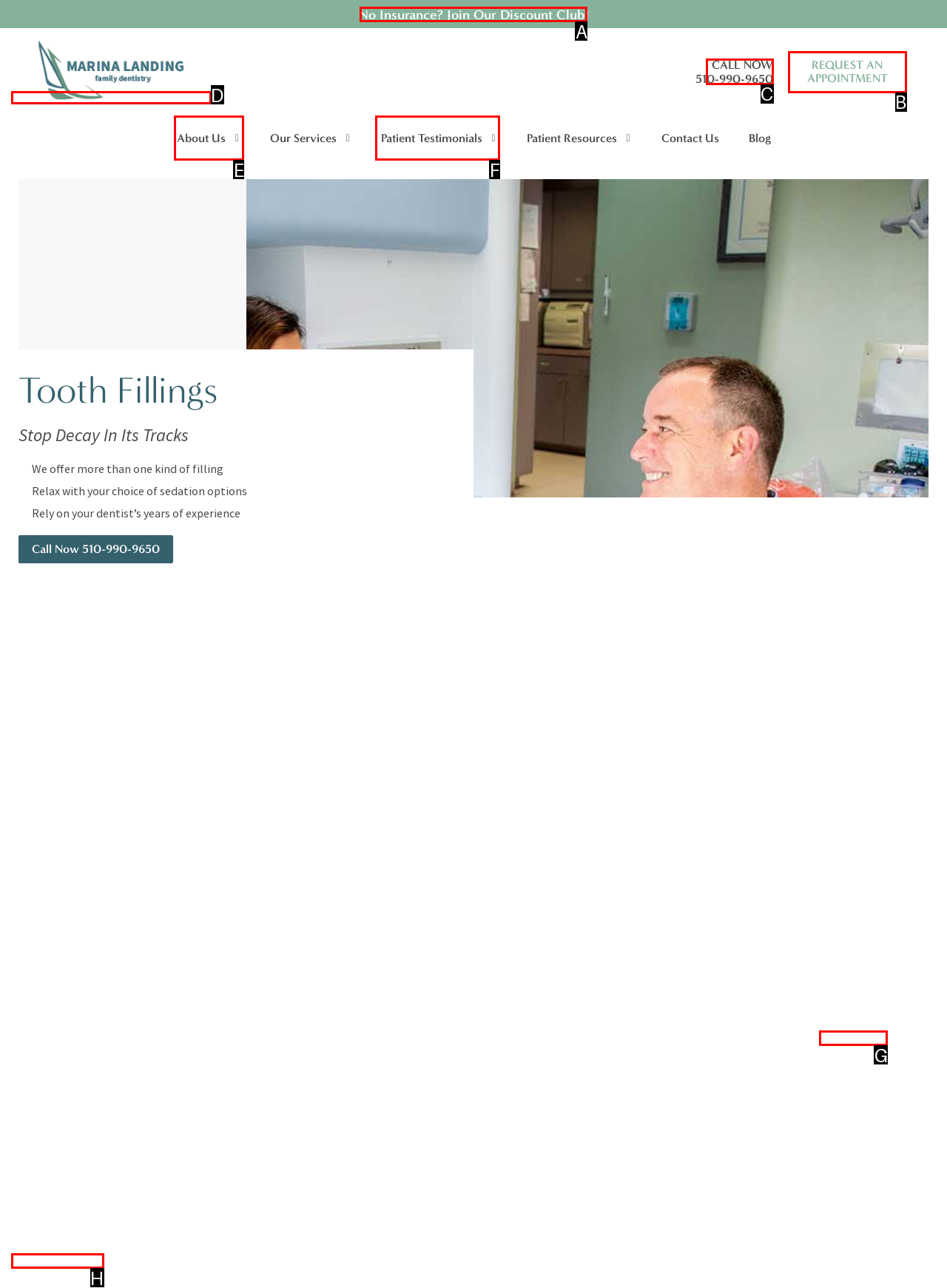Tell me which one HTML element best matches the description: alt="Marina Landing Family Dentistry" Answer with the option's letter from the given choices directly.

D